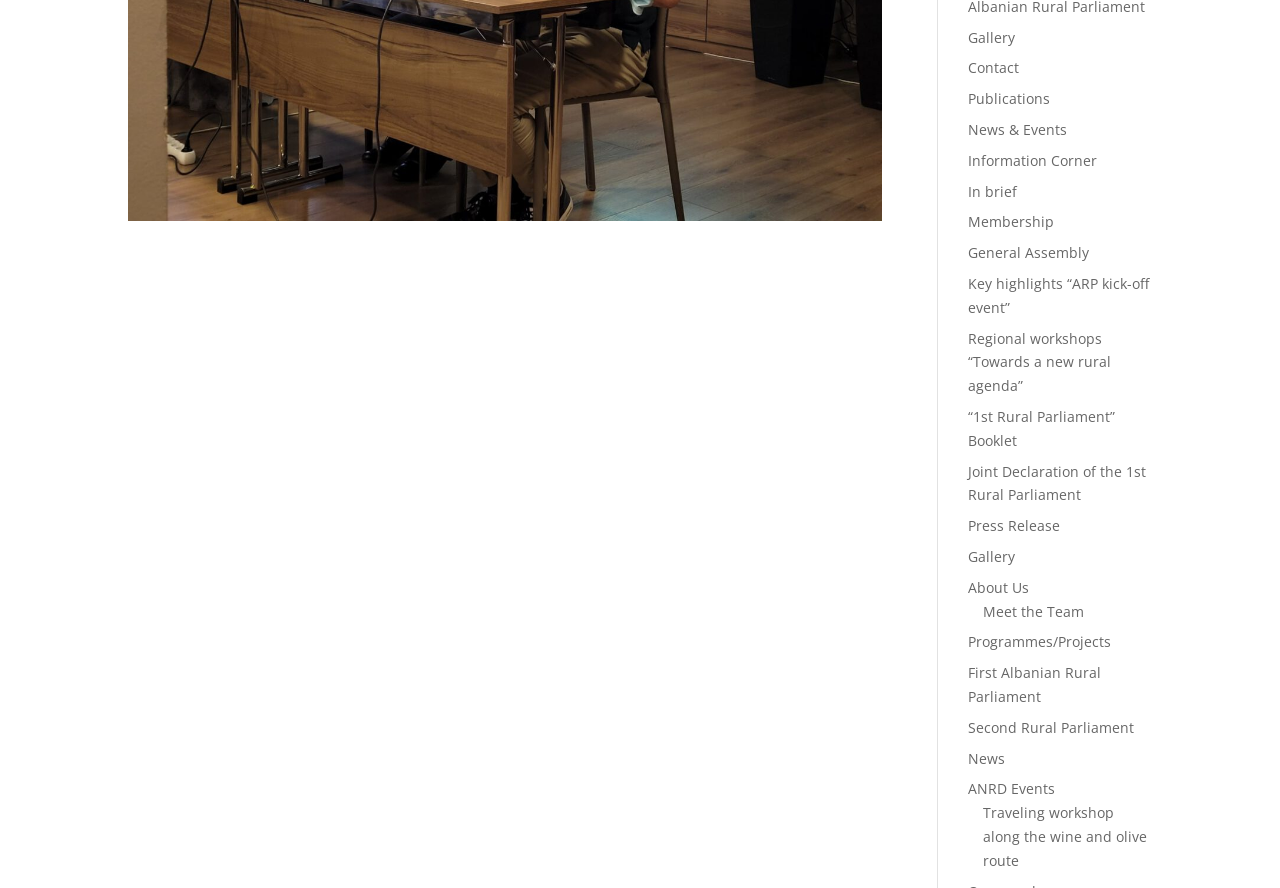Can you determine the bounding box coordinates of the area that needs to be clicked to fulfill the following instruction: "View Nandrolone Decanoate 10ml|250mg"?

None